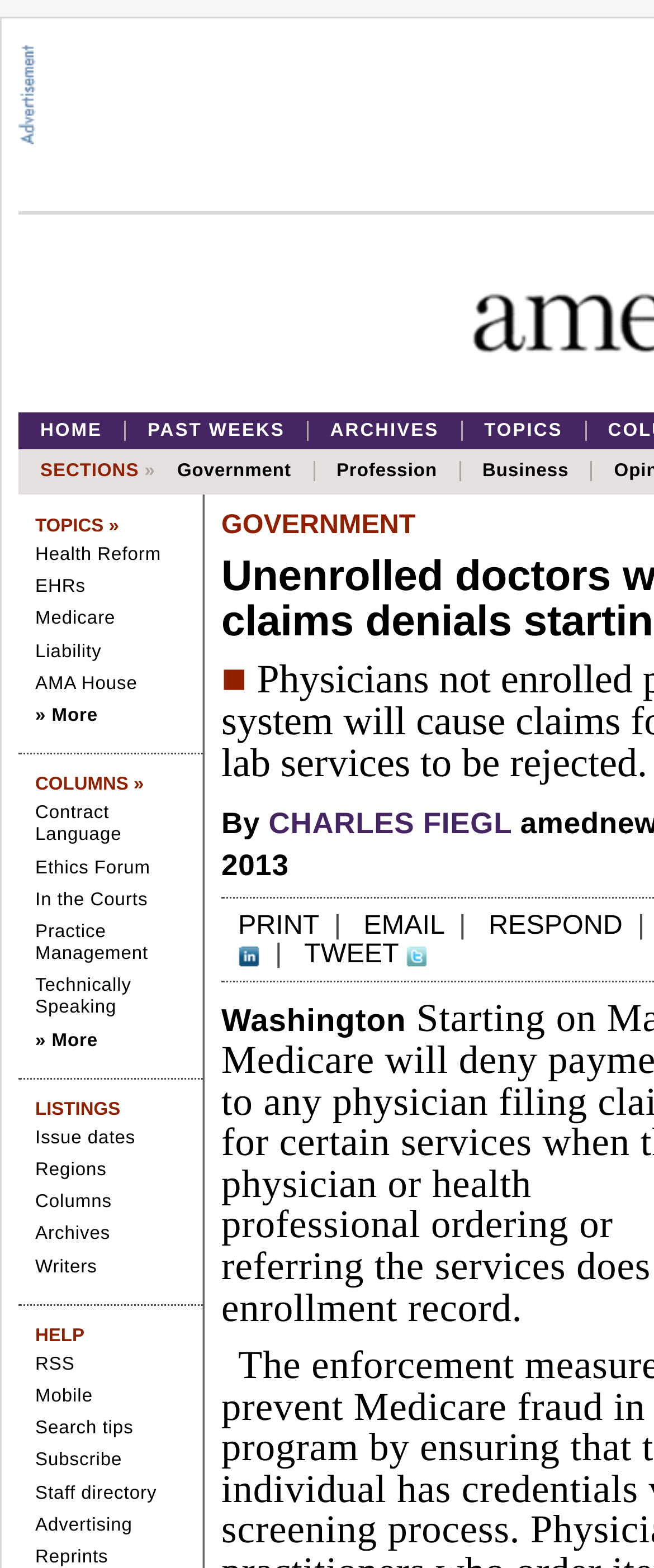Respond with a single word or short phrase to the following question: 
What is the author of the article?

CHARLES FIEGL